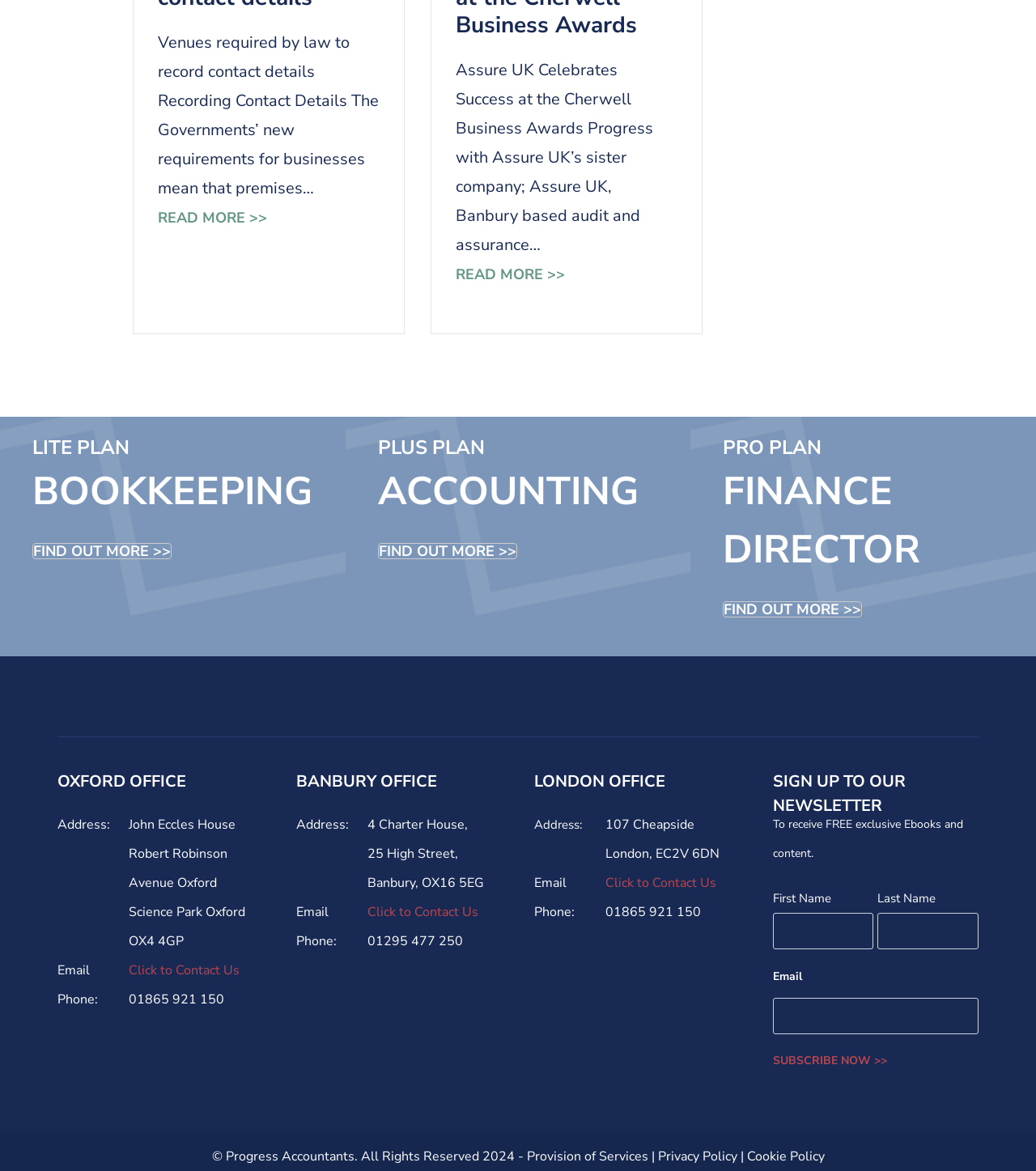Using the details in the image, give a detailed response to the question below:
What is the name of the company?

I found the answer by looking at the footer section of the webpage, where it says '© Progress Accountants. All Rights Reserved 2024 -'.